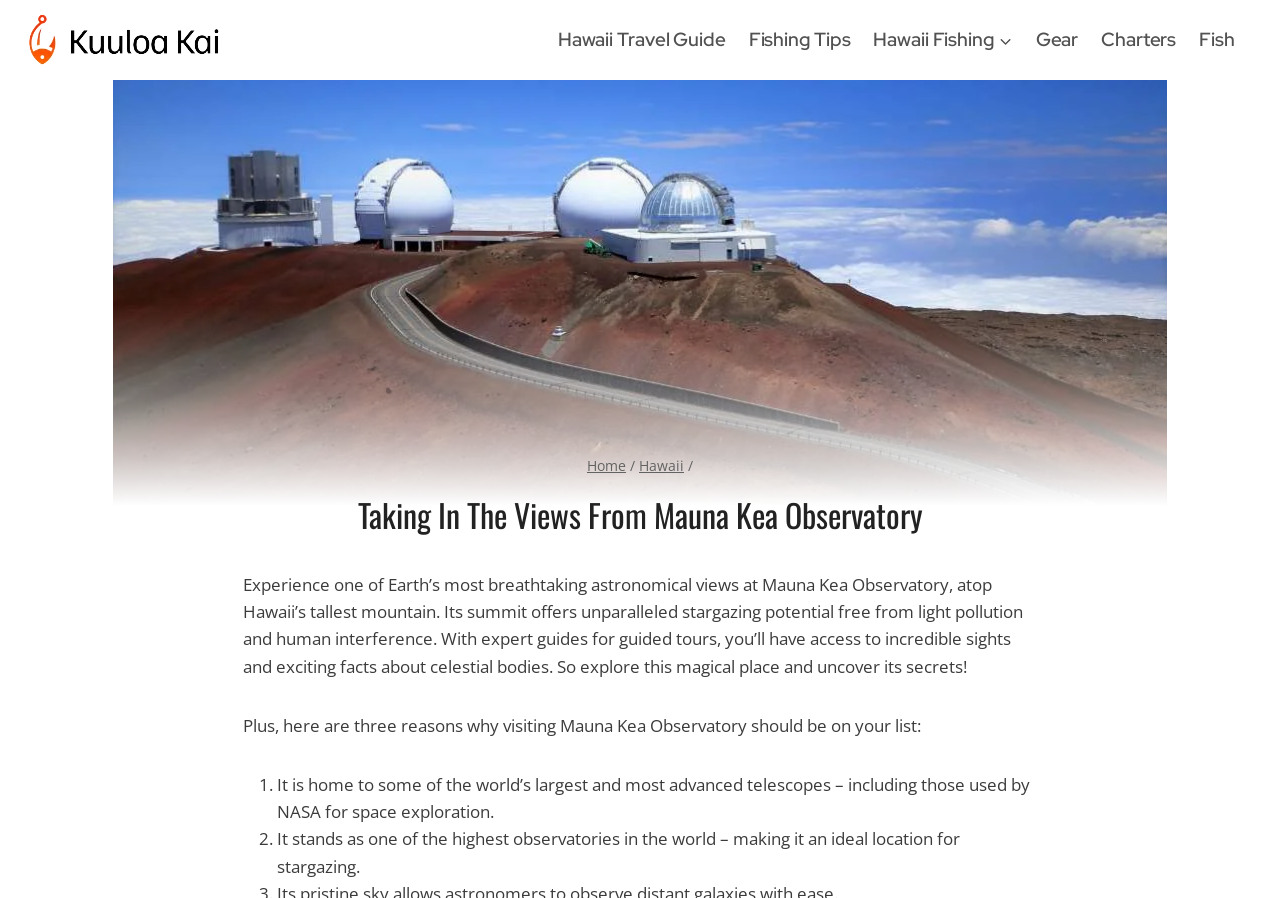What is the name of the mountain where Mauna Kea Observatory is located?
Please answer the question with as much detail and depth as you can.

Based on the webpage content, it is mentioned that Mauna Kea Observatory is located atop Hawaii's tallest mountain, which implies that the mountain is not explicitly named, but it is the tallest one in Hawaii.